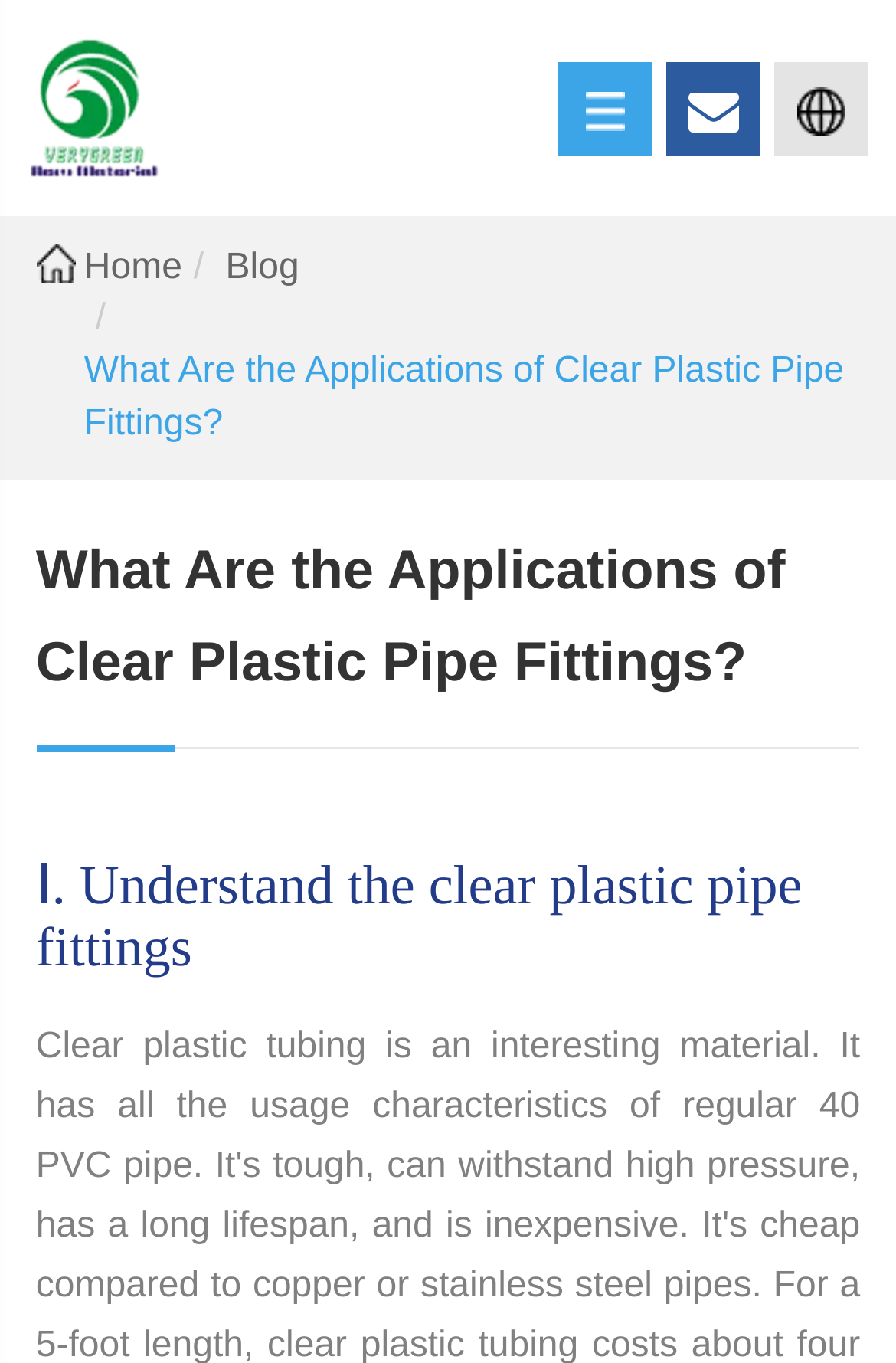Determine the heading of the webpage and extract its text content.

What Are the Applications of Clear Plastic Pipe Fittings?